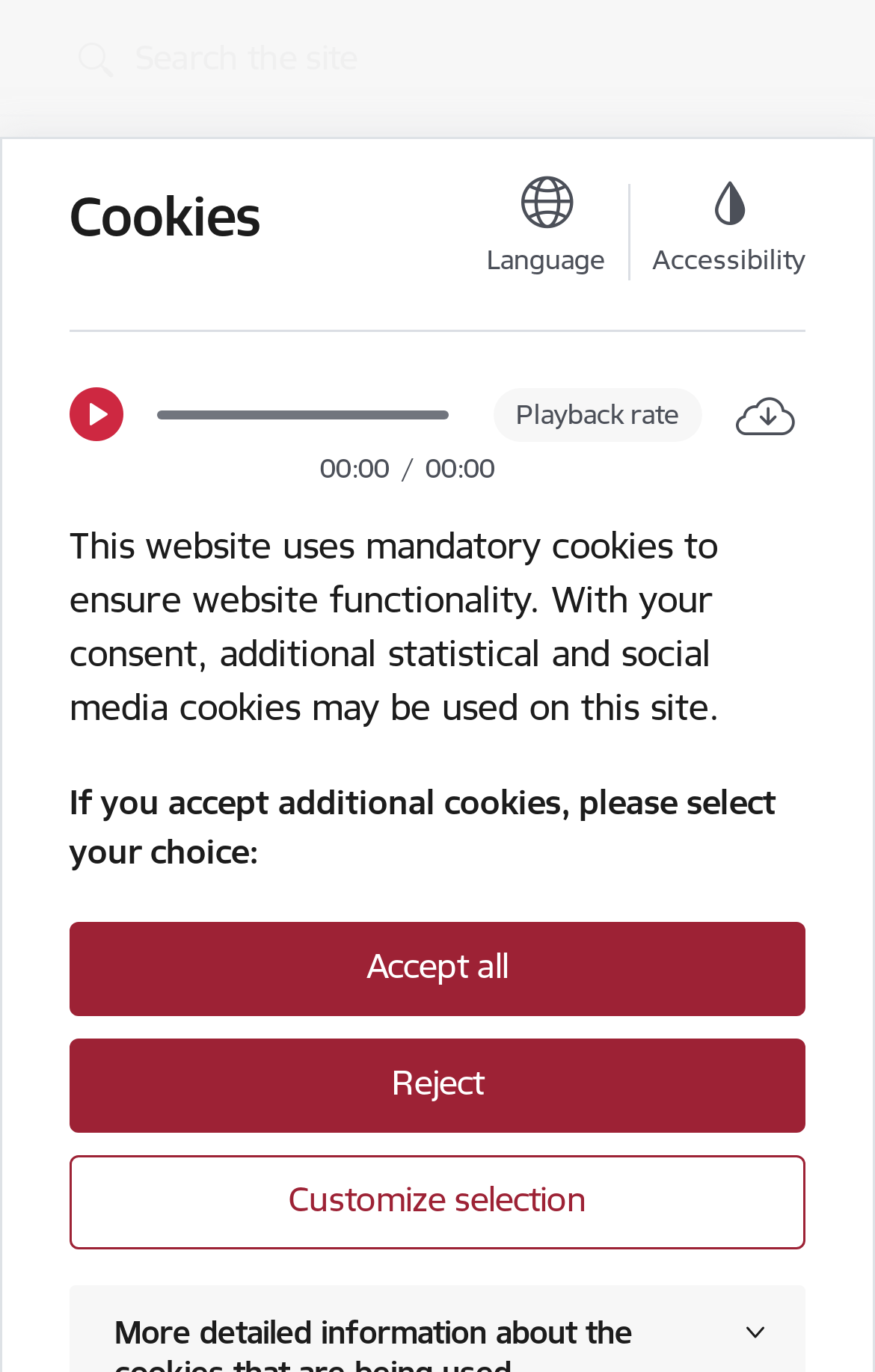Please respond in a single word or phrase: 
What is the current playback time?

00:00